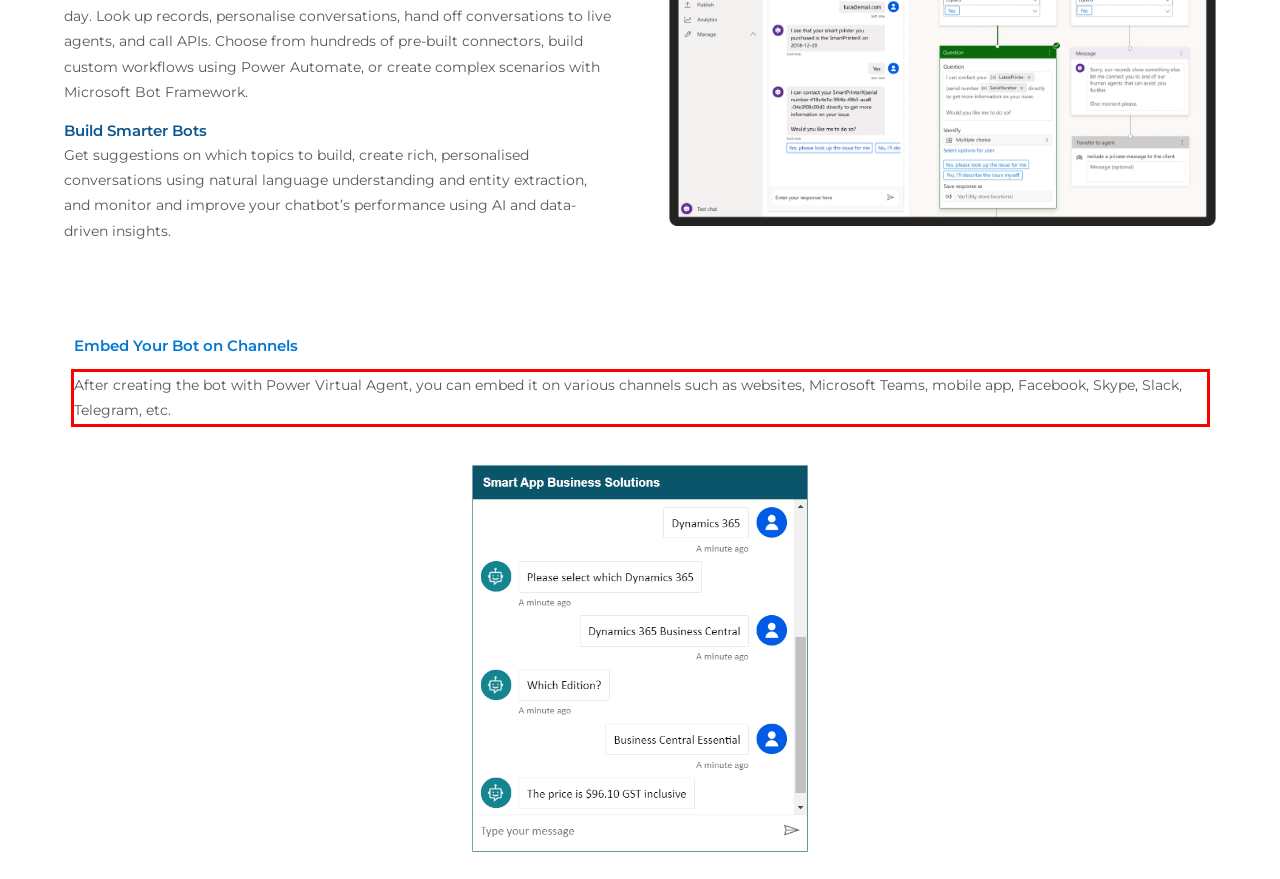Within the provided webpage screenshot, find the red rectangle bounding box and perform OCR to obtain the text content.

After creating the bot with Power Virtual Agent, you can embed it on various channels such as websites, Microsoft Teams, mobile app, Facebook, Skype, Slack, Telegram, etc.